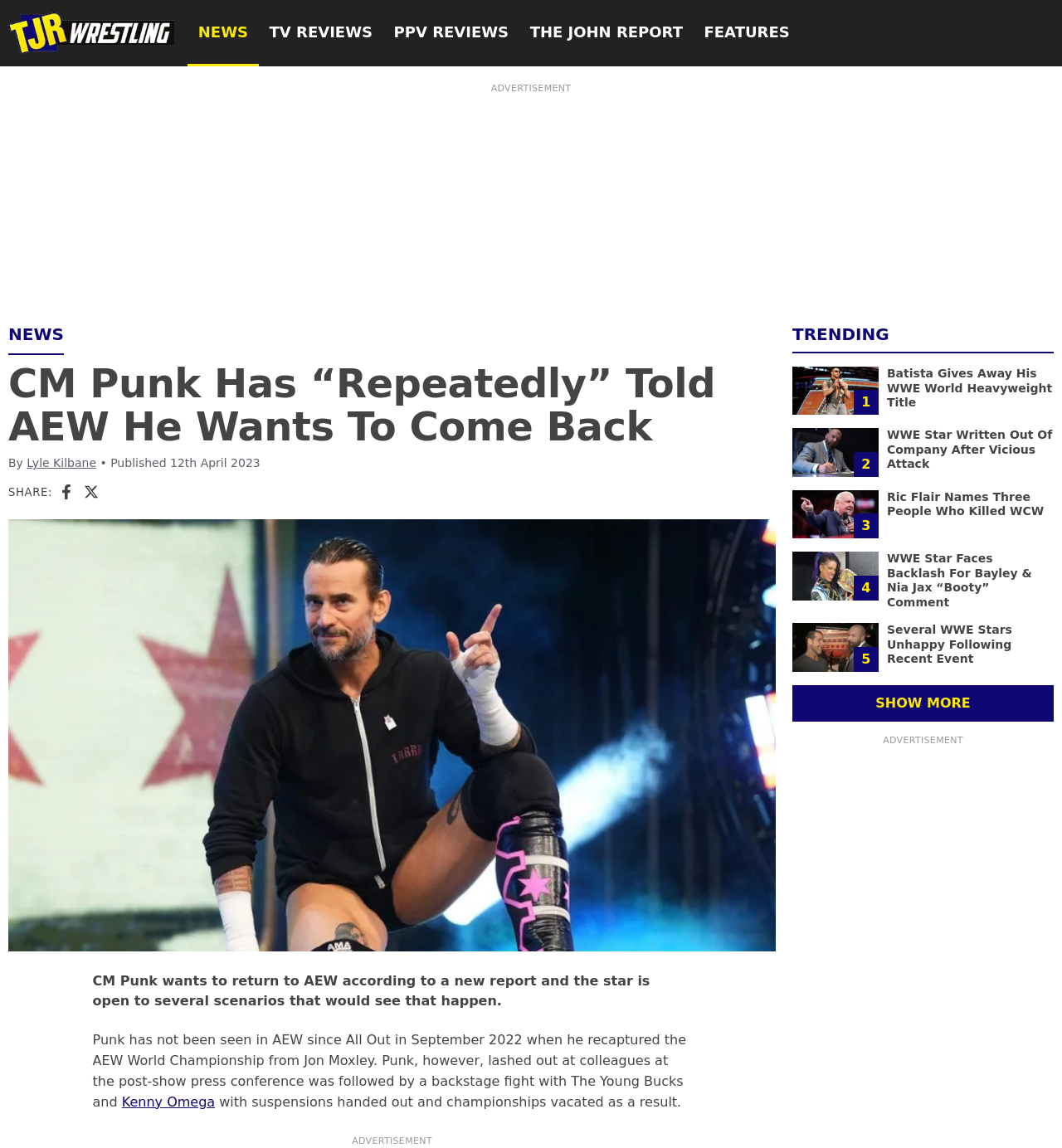Generate the text content of the main heading of the webpage.

CM Punk Has “Repeatedly” Told AEW He Wants To Come Back